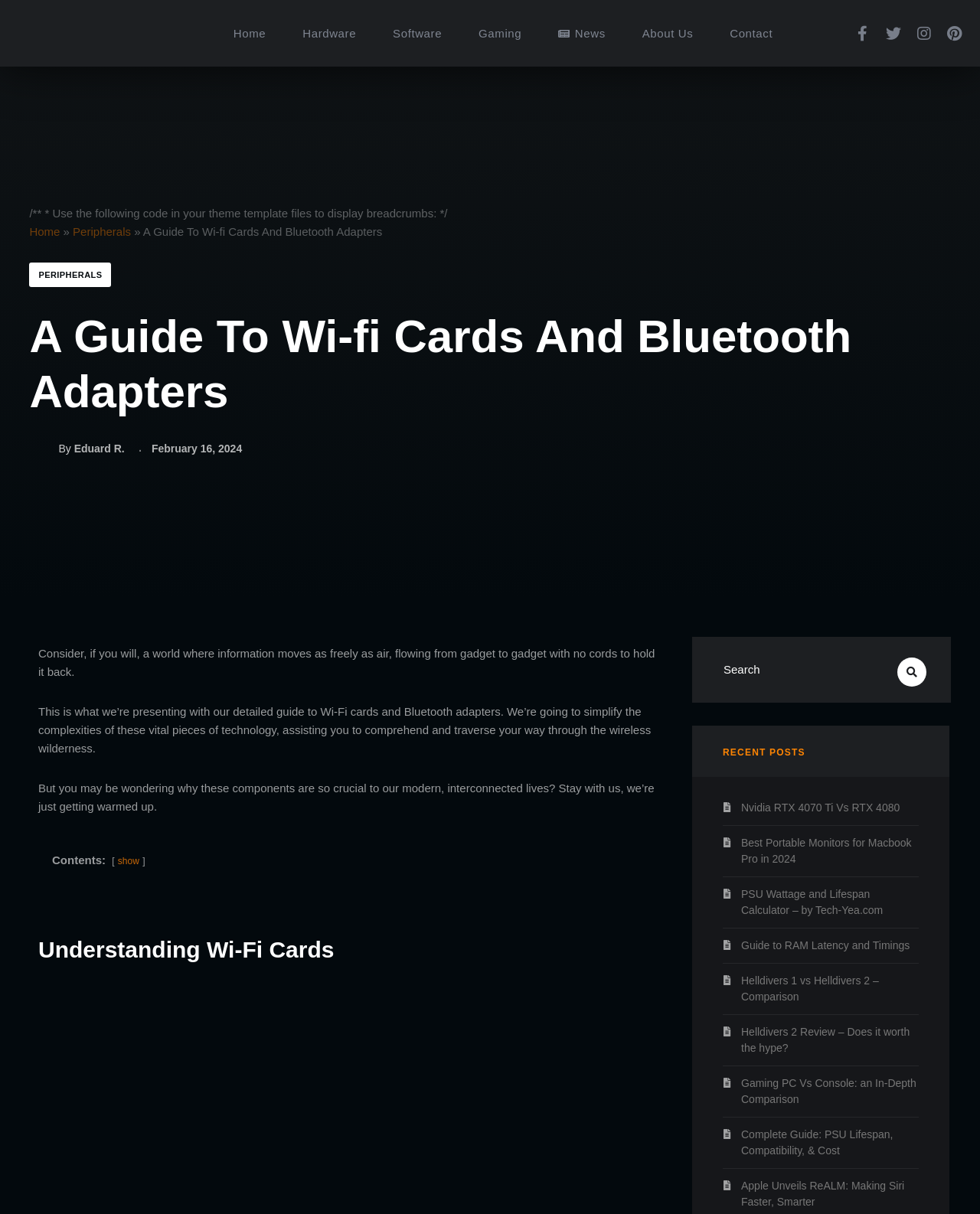Explain the webpage's design and content in an elaborate manner.

This webpage is a comprehensive guide to Wi-Fi cards and Bluetooth adapters, presented by Tech-Yea. At the top, there is a logo and a navigation menu with links to Home, Hardware, Software, Gaming, News, About Us, and Contact. Below the navigation menu, there is a breadcrumbs section showing the current page's location in the website's hierarchy.

The main content of the page is divided into sections. The first section has a heading "A Guide To Wi-fi Cards And Bluetooth Adapters" and is followed by a brief introduction to the importance of Wi-Fi cards and Bluetooth adapters in modern life. The introduction is written by Eduard R. and dated February 16, 2024.

The next section is a brief overview of the guide, explaining that it will simplify the complexities of Wi-Fi cards and Bluetooth adapters. This section is followed by a table of contents and a heading "Understanding Wi-Fi Cards".

On the right side of the page, there is a search box and a section titled "RECENT POSTS" with links to several articles, including "Nvidia RTX 4070 Ti Vs RTX 4080", "Best Portable Monitors for Macbook Pro in 2024", and "Gaming PC Vs Console: an In-Depth Comparison".